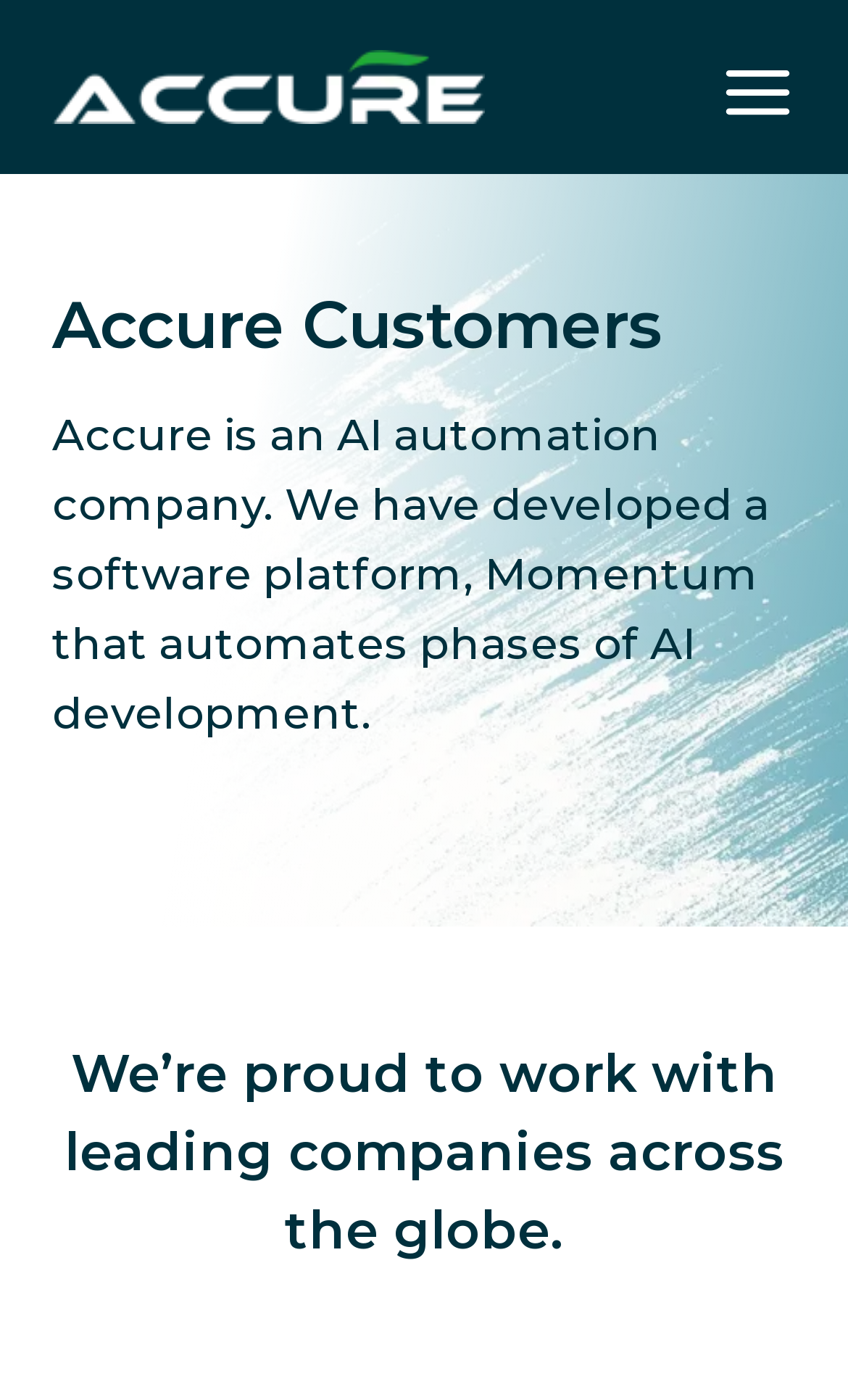Identify the bounding box coordinates for the UI element mentioned here: "Toggle Menu". Provide the coordinates as four float values between 0 and 1, i.e., [left, top, right, bottom].

[0.827, 0.022, 0.938, 0.102]